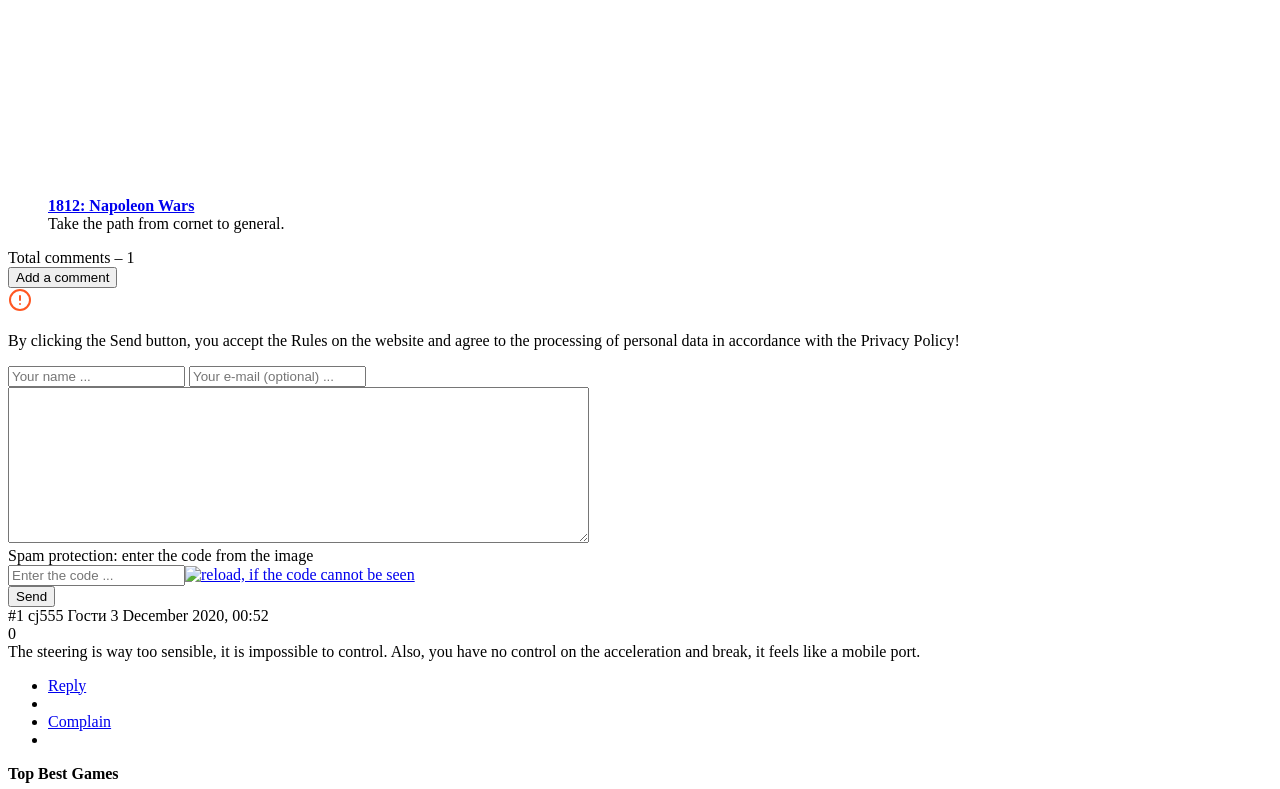How many comments are there in total?
Use the image to answer the question with a single word or phrase.

1